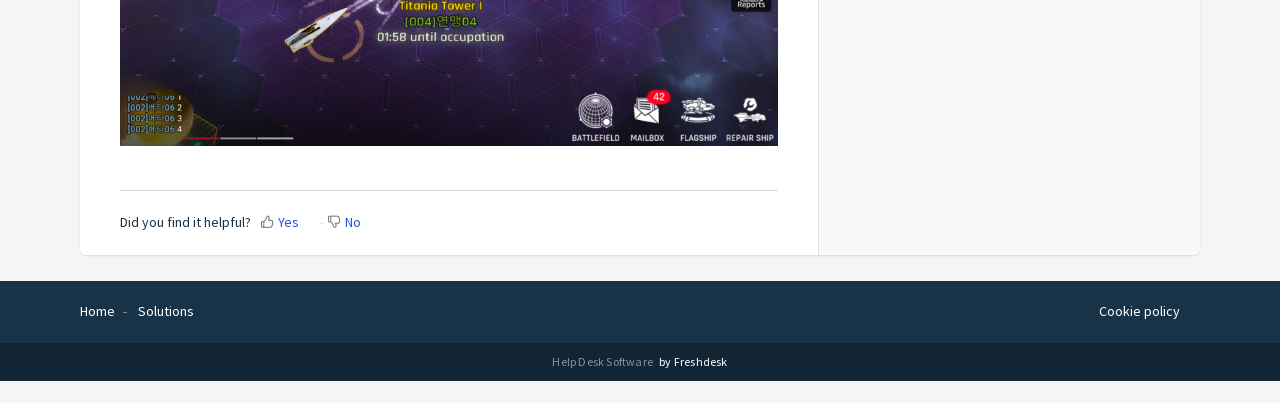Determine the bounding box of the UI component based on this description: "Cookie policy". The bounding box coordinates should be four float values between 0 and 1, i.e., [left, top, right, bottom].

[0.859, 0.747, 0.922, 0.802]